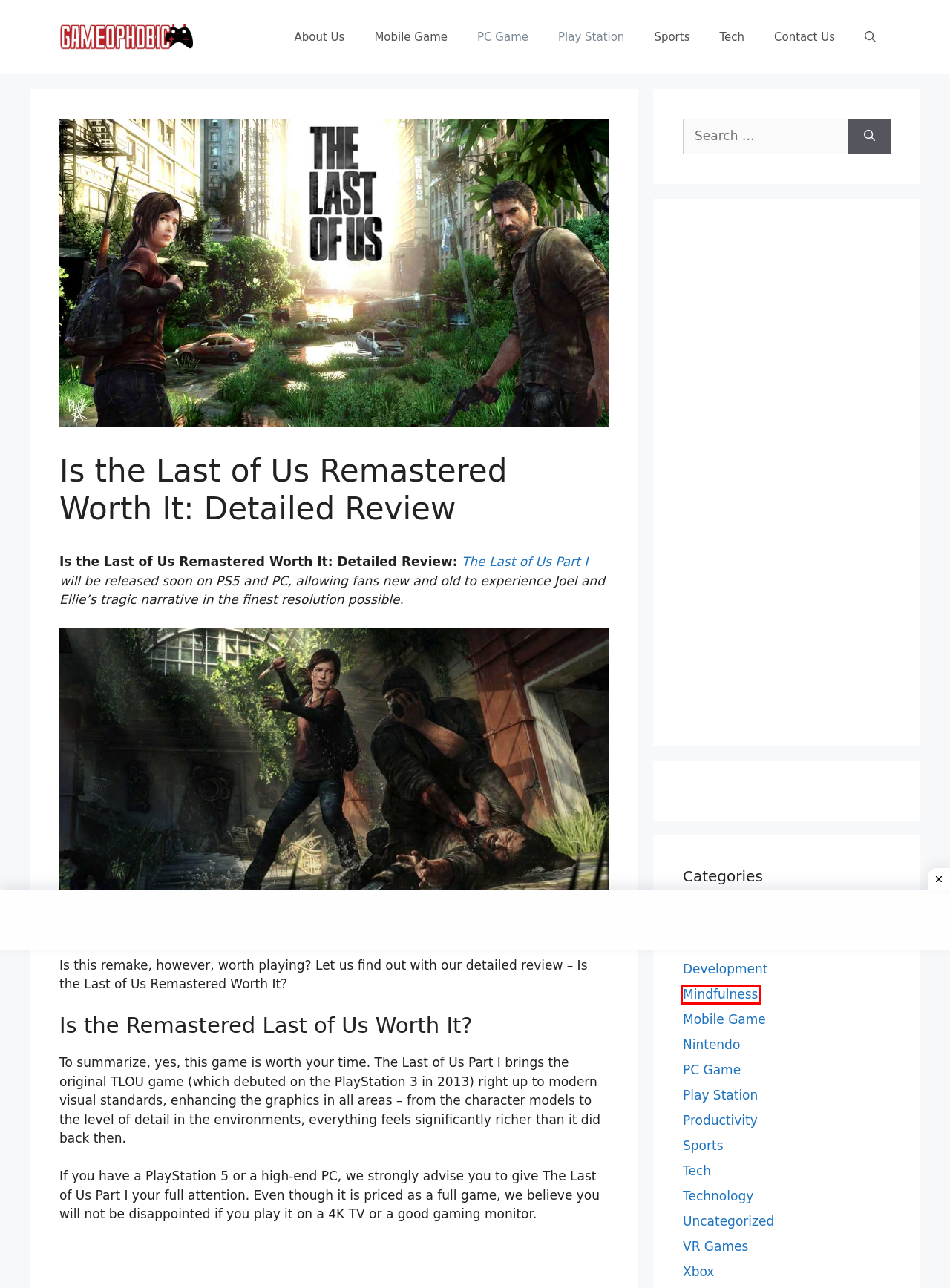With the provided screenshot showing a webpage and a red bounding box, determine which webpage description best fits the new page that appears after clicking the element inside the red box. Here are the options:
A. Productivity Archives - Gameophobic
B. Mindfulness Archives - Gameophobic
C. About Us - Gameophobic
D. VR Games Archives - Gameophobic
E. Mobile Game Archives - Gameophobic
F. Gameophobic - Gameophobic
G. Play Station Archives - Gameophobic
H. Biography Archives - Gameophobic

B